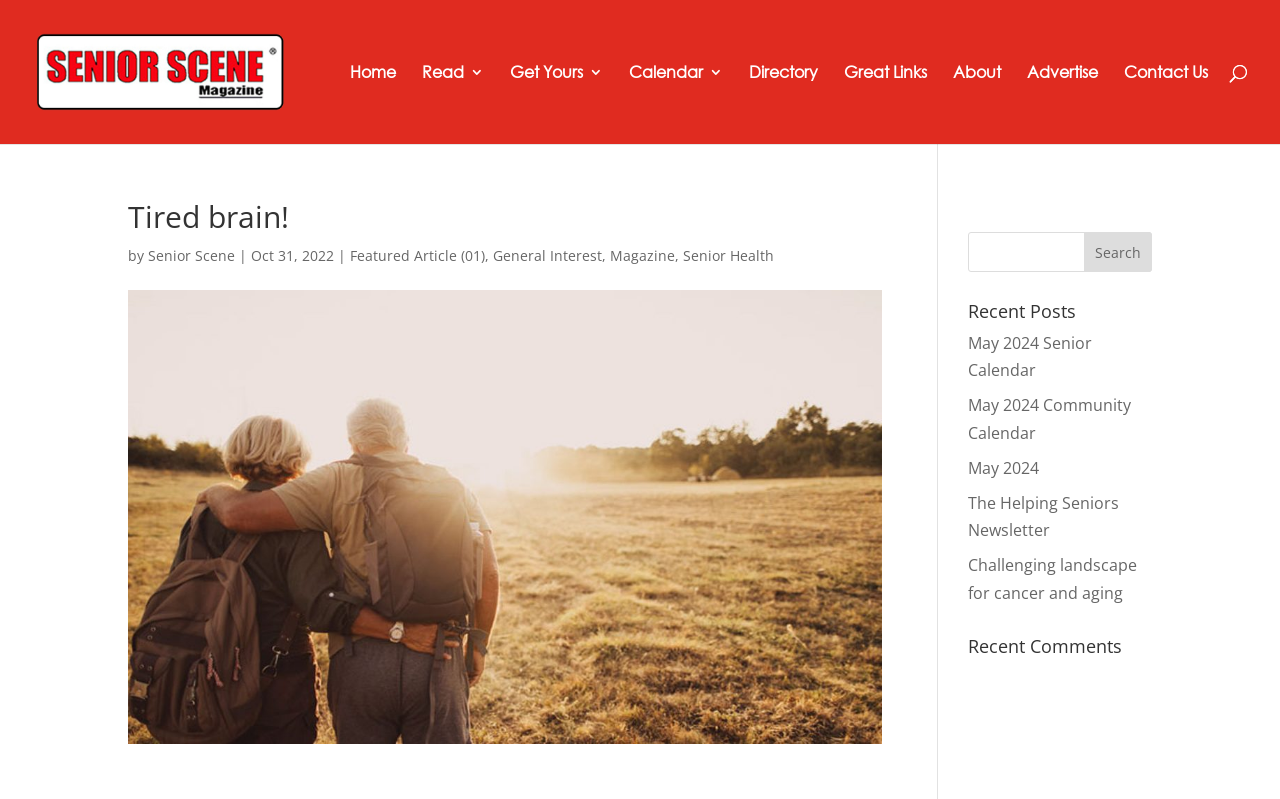Please provide the bounding box coordinates for the element that needs to be clicked to perform the following instruction: "Read the Featured Article". The coordinates should be given as four float numbers between 0 and 1, i.e., [left, top, right, bottom].

[0.273, 0.308, 0.379, 0.332]